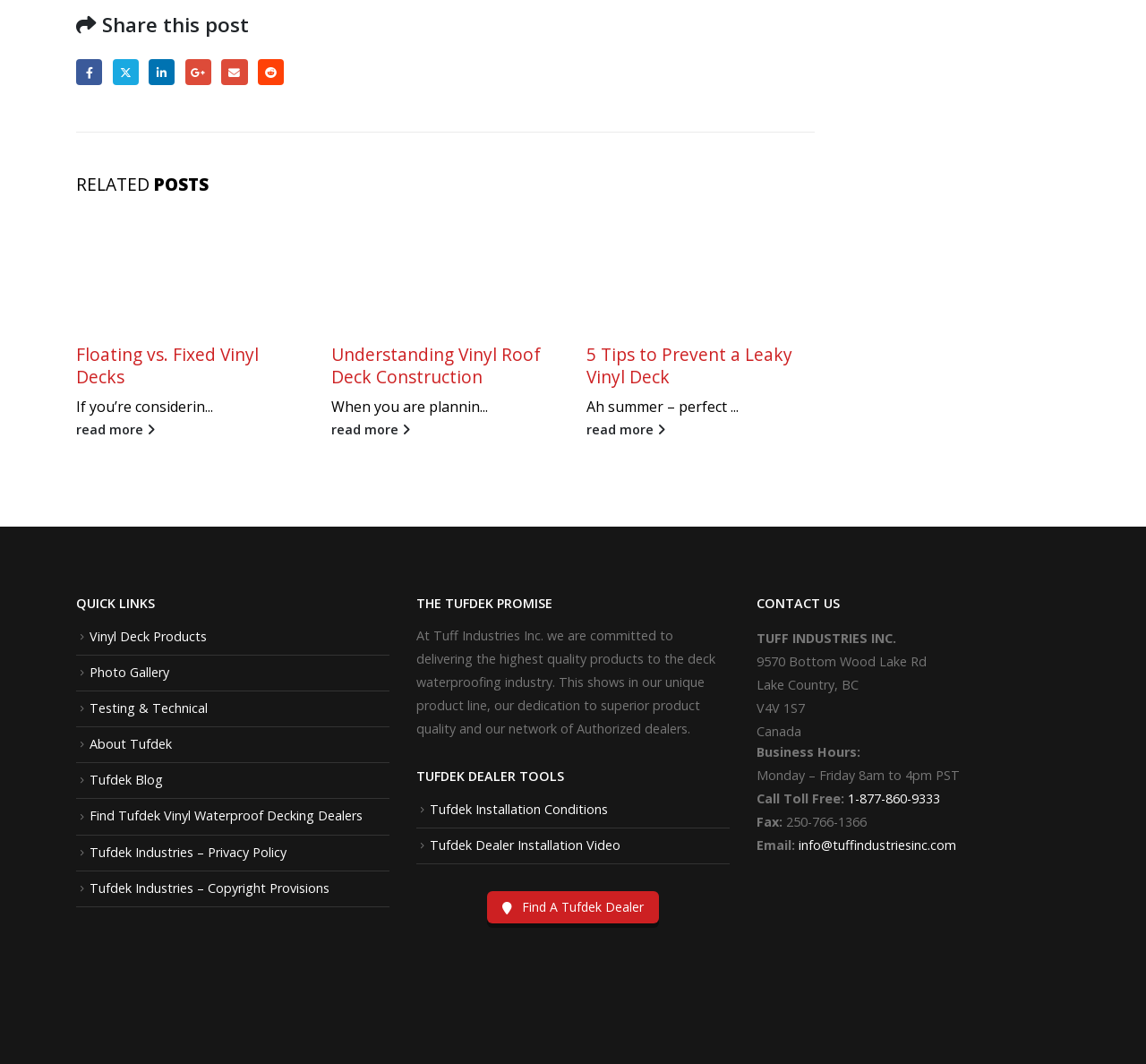What is the purpose of the quick links section?
Please provide a detailed and thorough answer to the question.

The quick links section provides quick access to various pages on the website, such as 'Vinyl Deck Products', 'Photo Gallery', 'Testing & Technical', 'About Tufdek', and 'Tufdek Blog'. This section is designed to facilitate easy navigation to these pages.